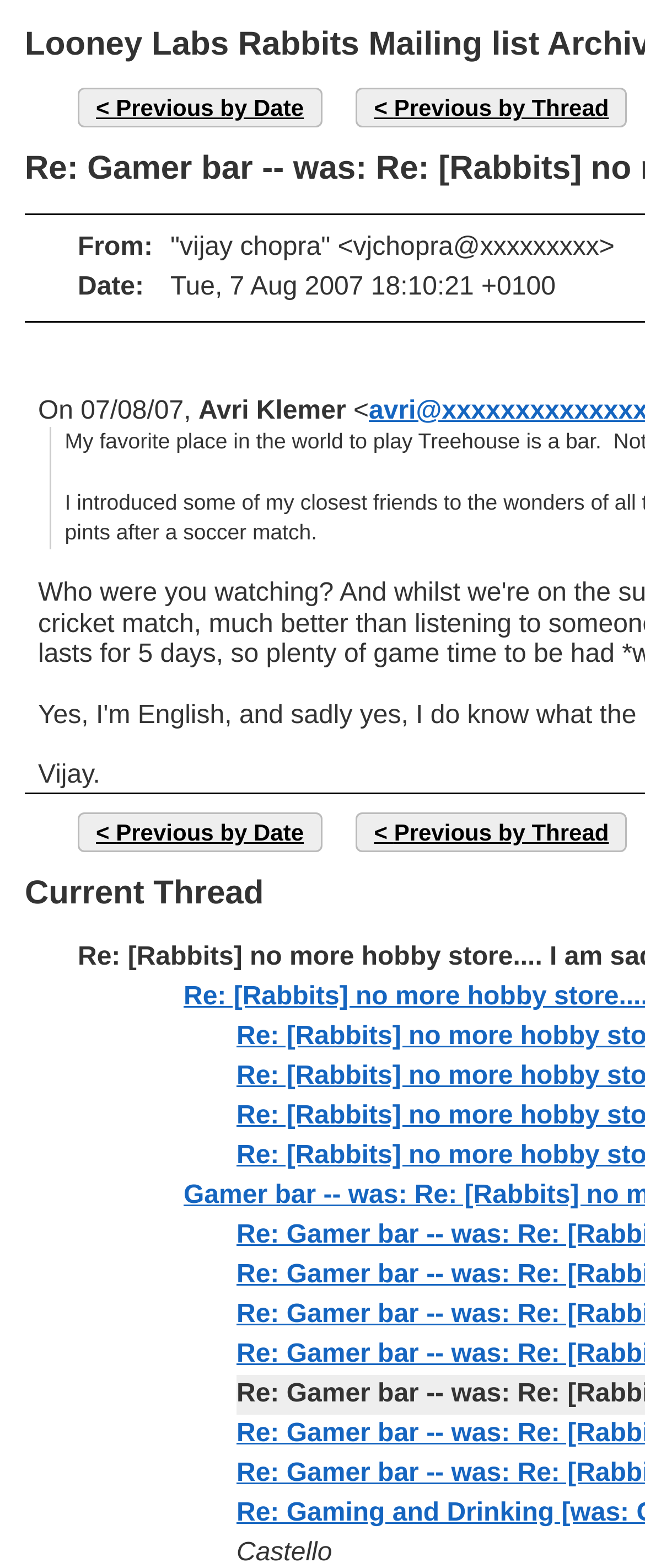Who is the author of the message?
Provide a fully detailed and comprehensive answer to the question.

I found the author of the message by looking at the text 'On 07/08/07,' and the name 'Avri Klemer' that follows it, indicating that Avri Klemer is the author of the message.